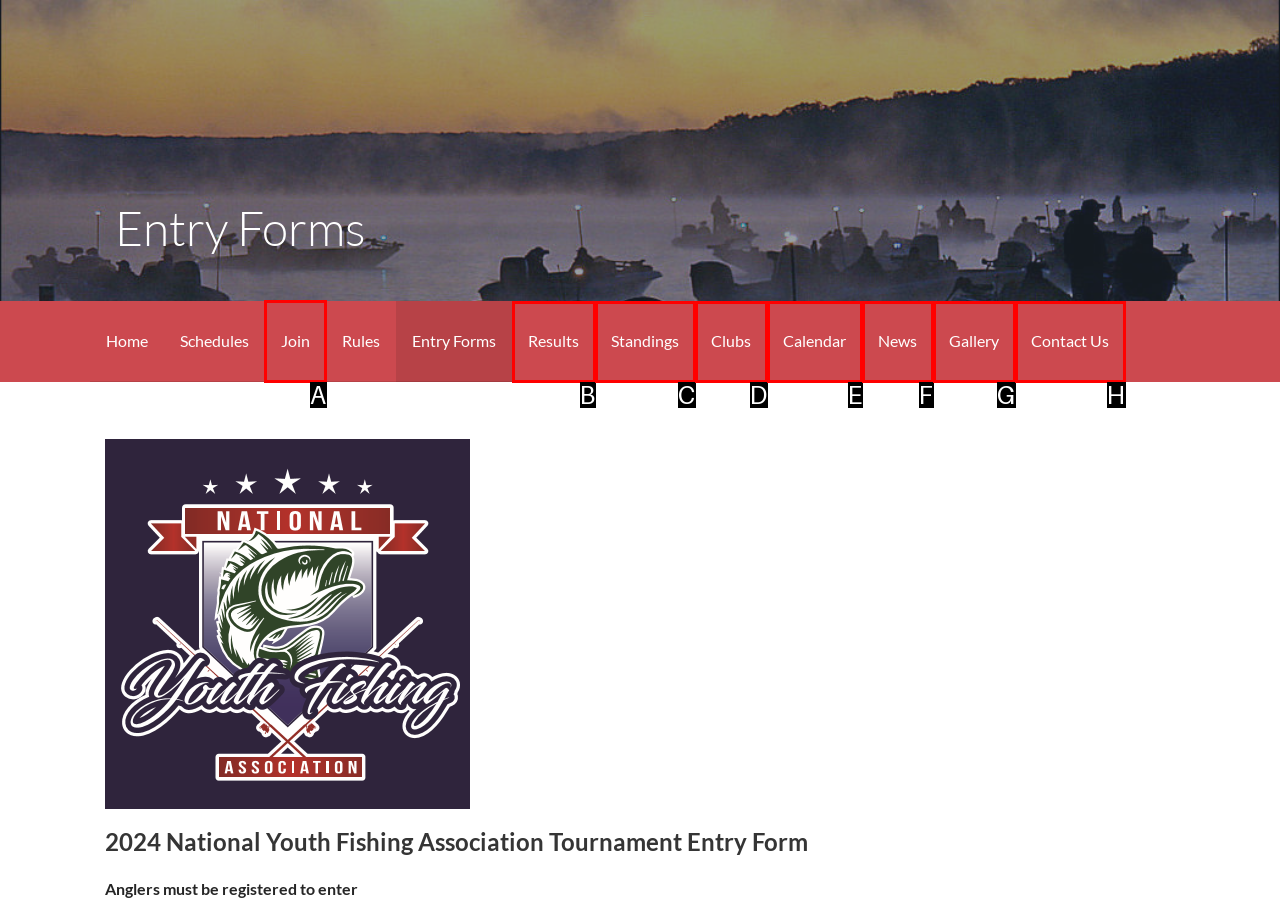Select the letter of the UI element that matches this task: join NYFA
Provide the answer as the letter of the correct choice.

A